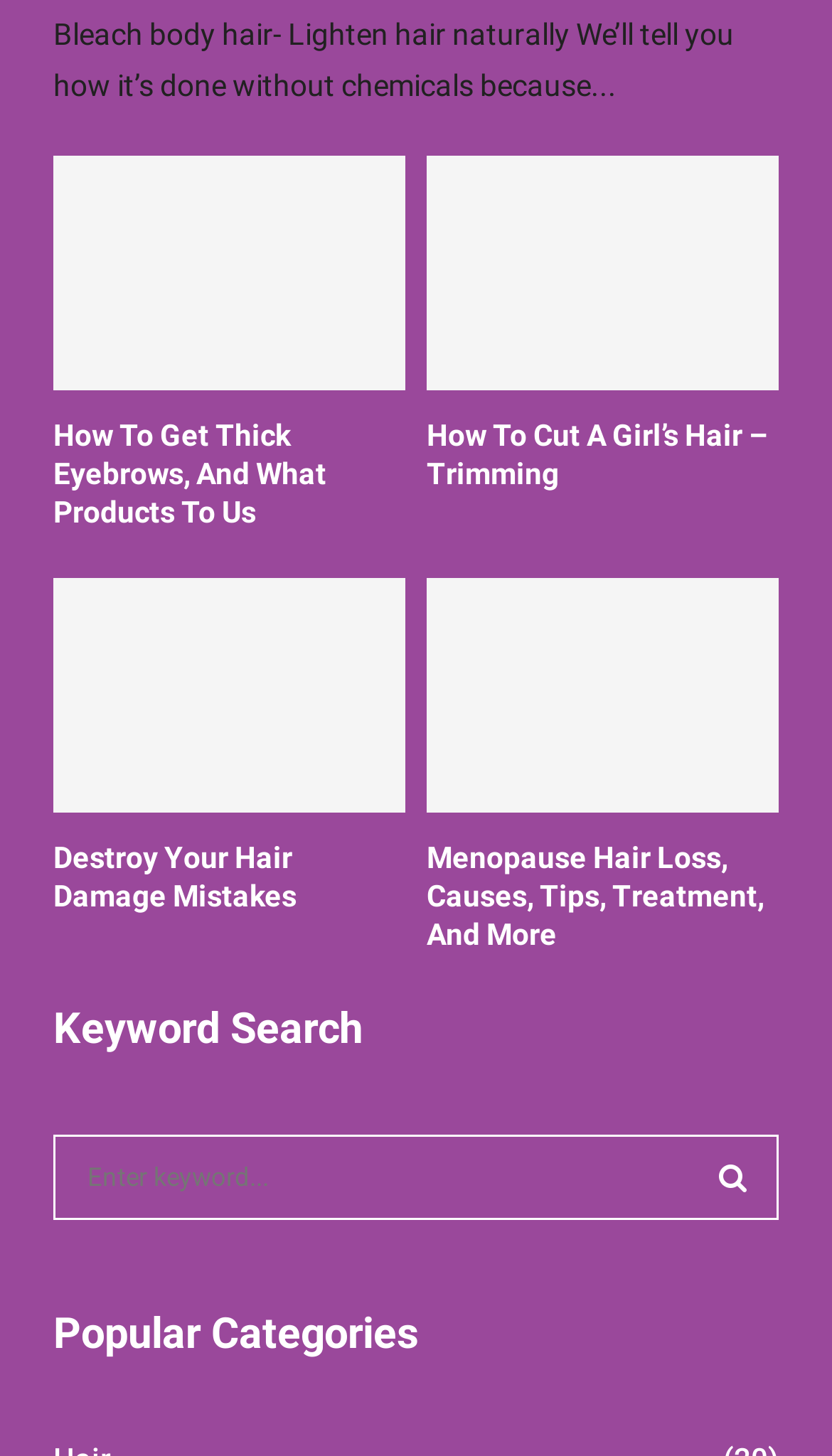Provide the bounding box coordinates of the UI element this sentence describes: "Destroy Your Hair Damage Mistakes".

[0.064, 0.578, 0.356, 0.627]